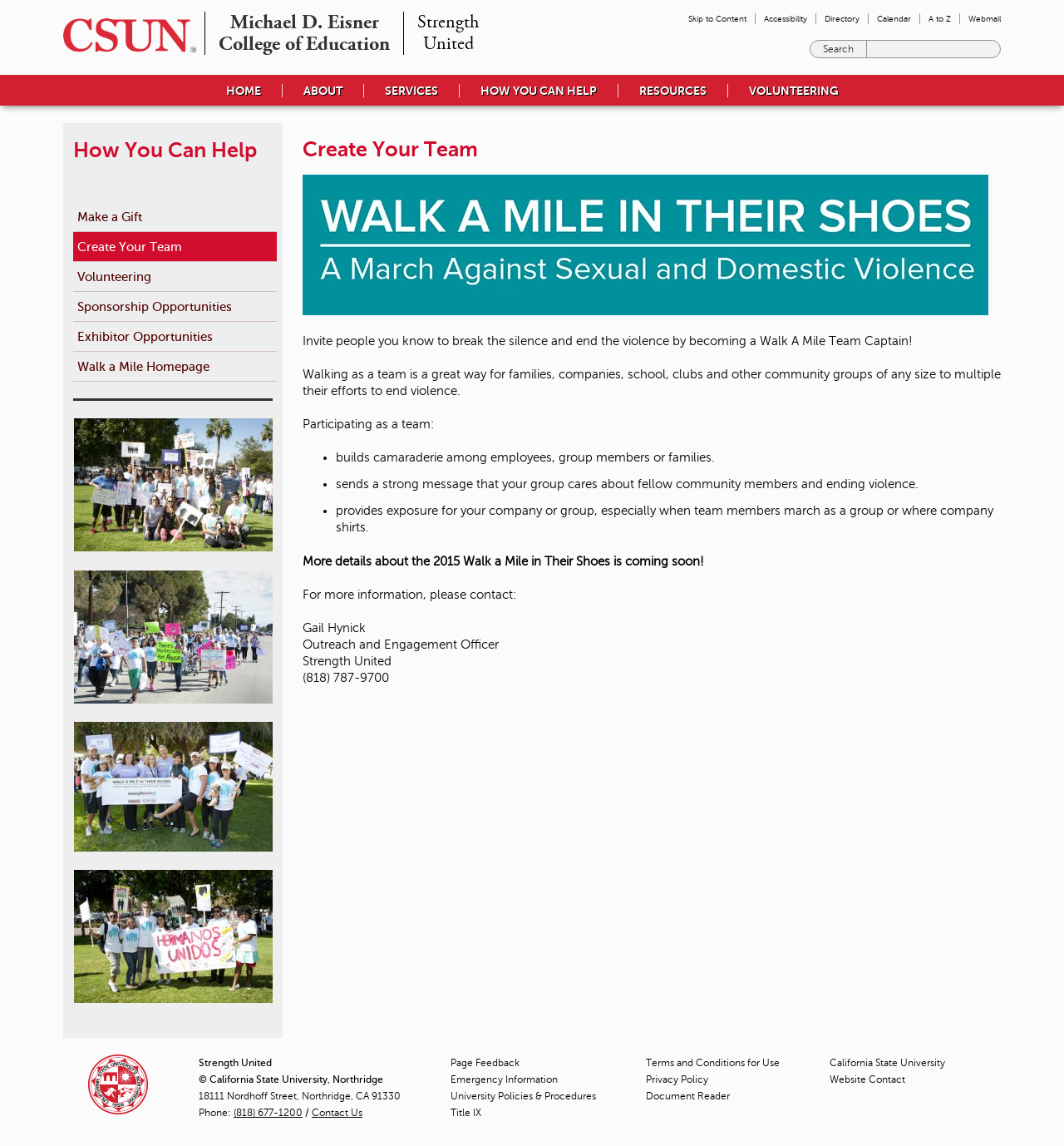Please find the bounding box coordinates for the clickable element needed to perform this instruction: "Search for something".

[0.815, 0.036, 0.94, 0.05]